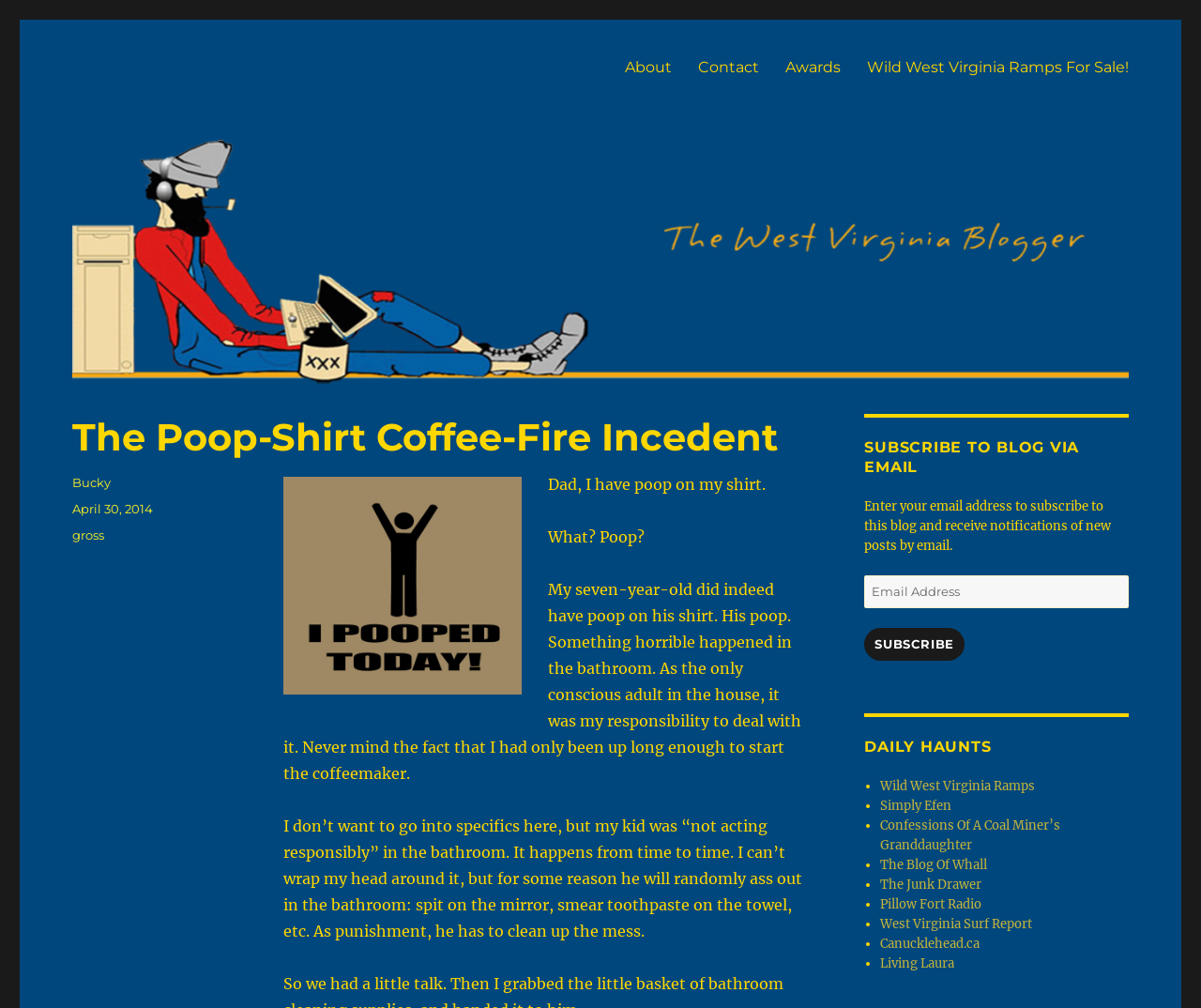How many links are there in the 'Primary Menu'?
Provide an in-depth and detailed explanation in response to the question.

The 'Primary Menu' navigation element contains four links: 'About', 'Contact', 'Awards', and 'Wild West Virginia Ramps For Sale!'. These links can be found by examining the child elements of the 'Primary Menu' navigation element.